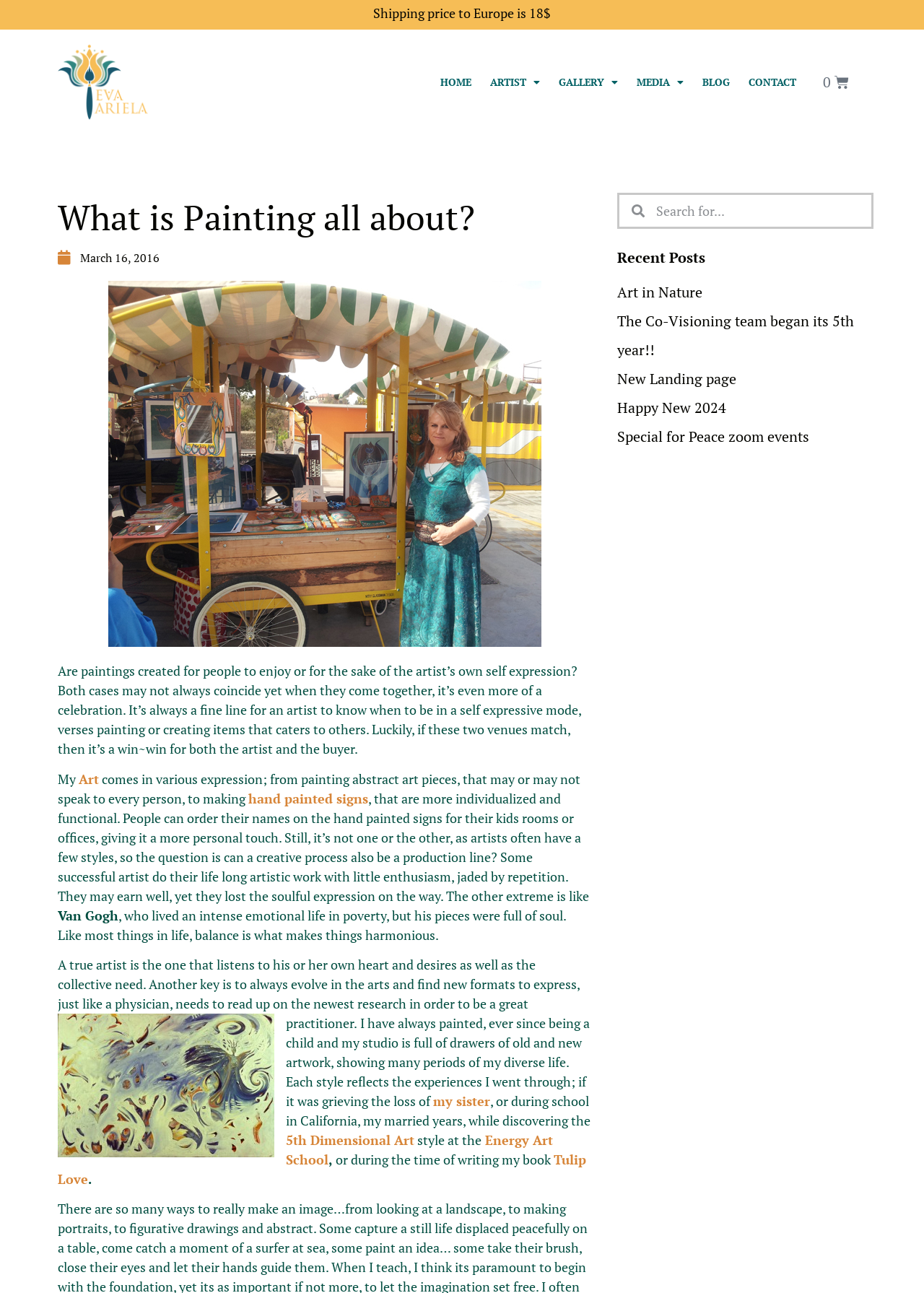Provide the bounding box coordinates for the area that should be clicked to complete the instruction: "Read the 'What is Painting all about?' article".

[0.062, 0.155, 0.641, 0.182]